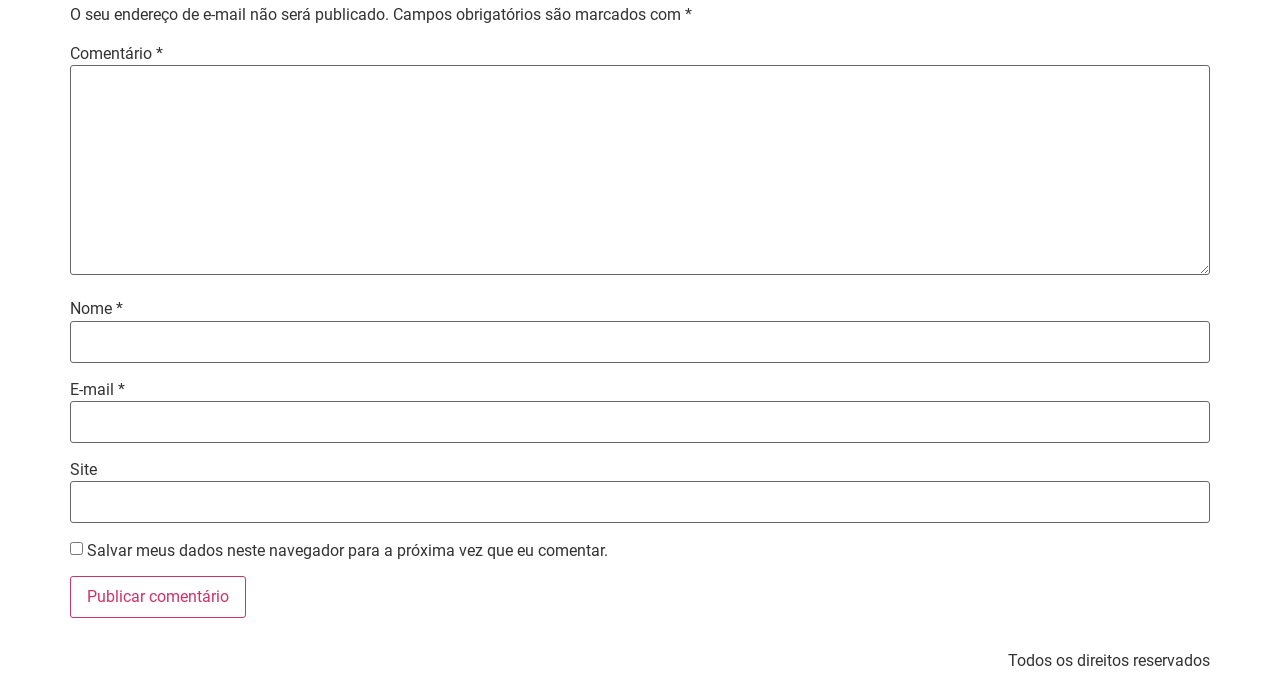What is the copyright notice at the bottom of the webpage?
Using the image provided, answer with just one word or phrase.

Todos os direitos reservados